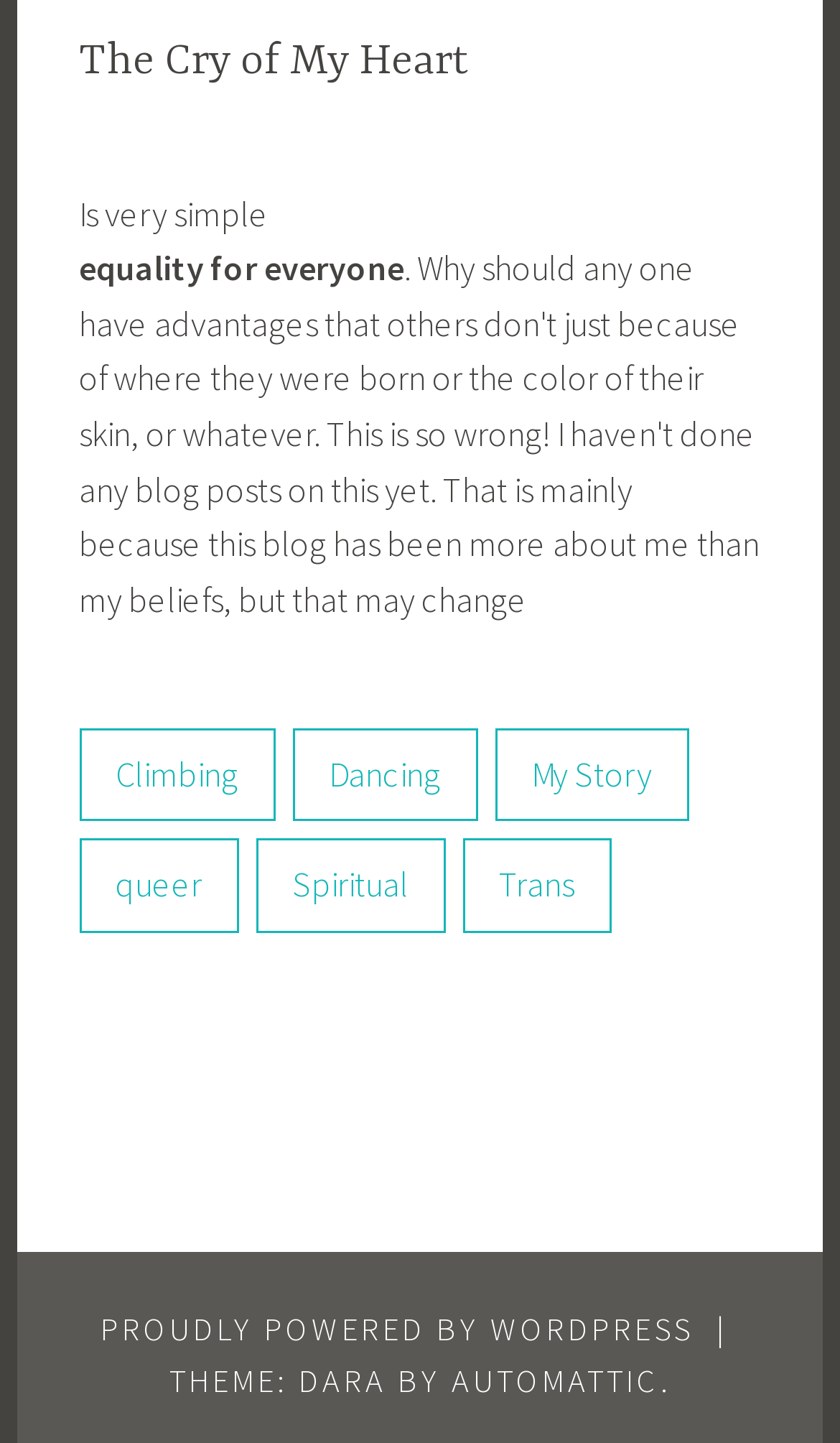Locate the coordinates of the bounding box for the clickable region that fulfills this instruction: "visit queer page".

[0.094, 0.581, 0.283, 0.646]